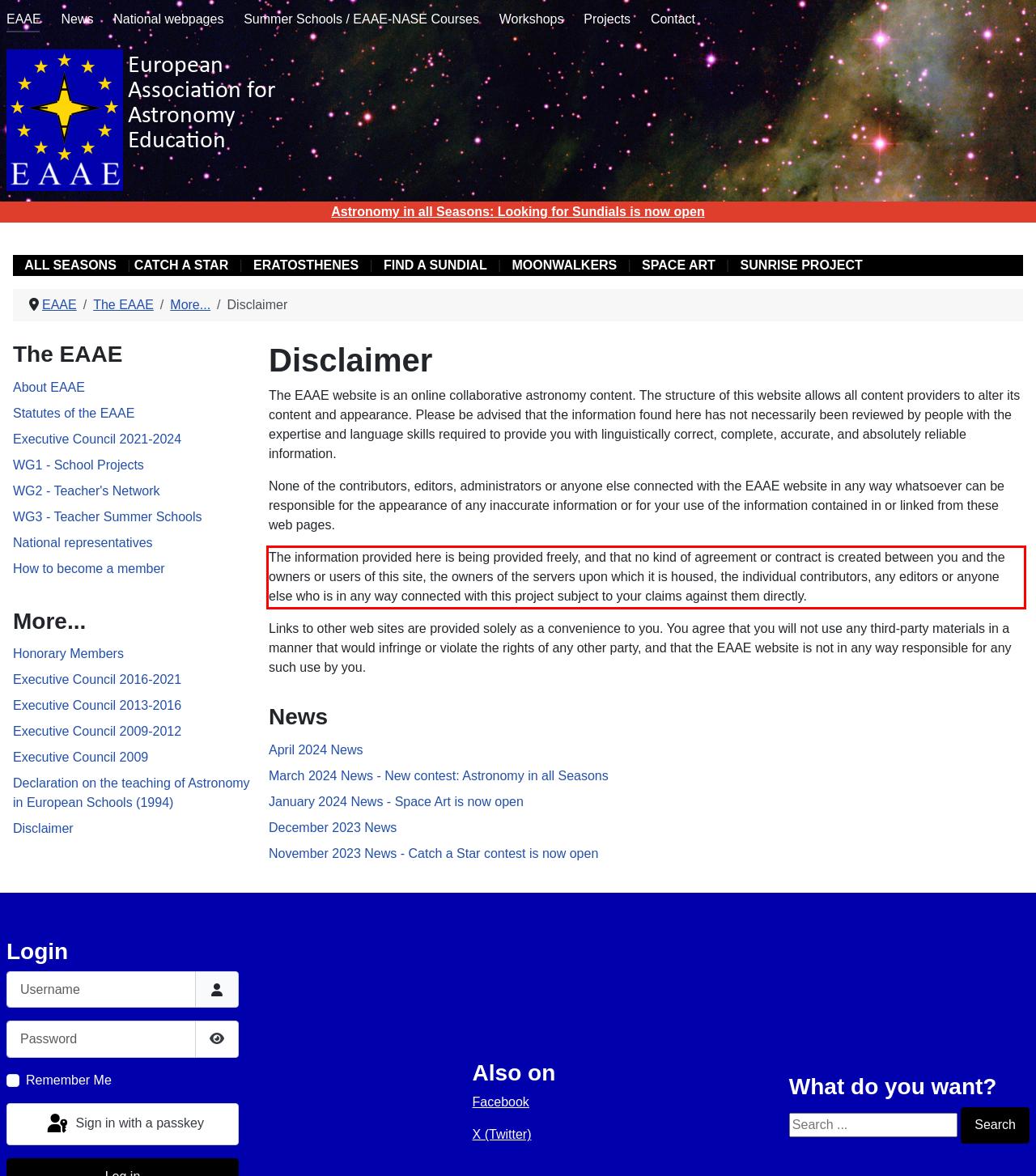Given a screenshot of a webpage, locate the red bounding box and extract the text it encloses.

The information provided here is being provided freely, and that no kind of agreement or contract is created between you and the owners or users of this site, the owners of the servers upon which it is housed, the individual contributors, any editors or anyone else who is in any way connected with this project subject to your claims against them directly.